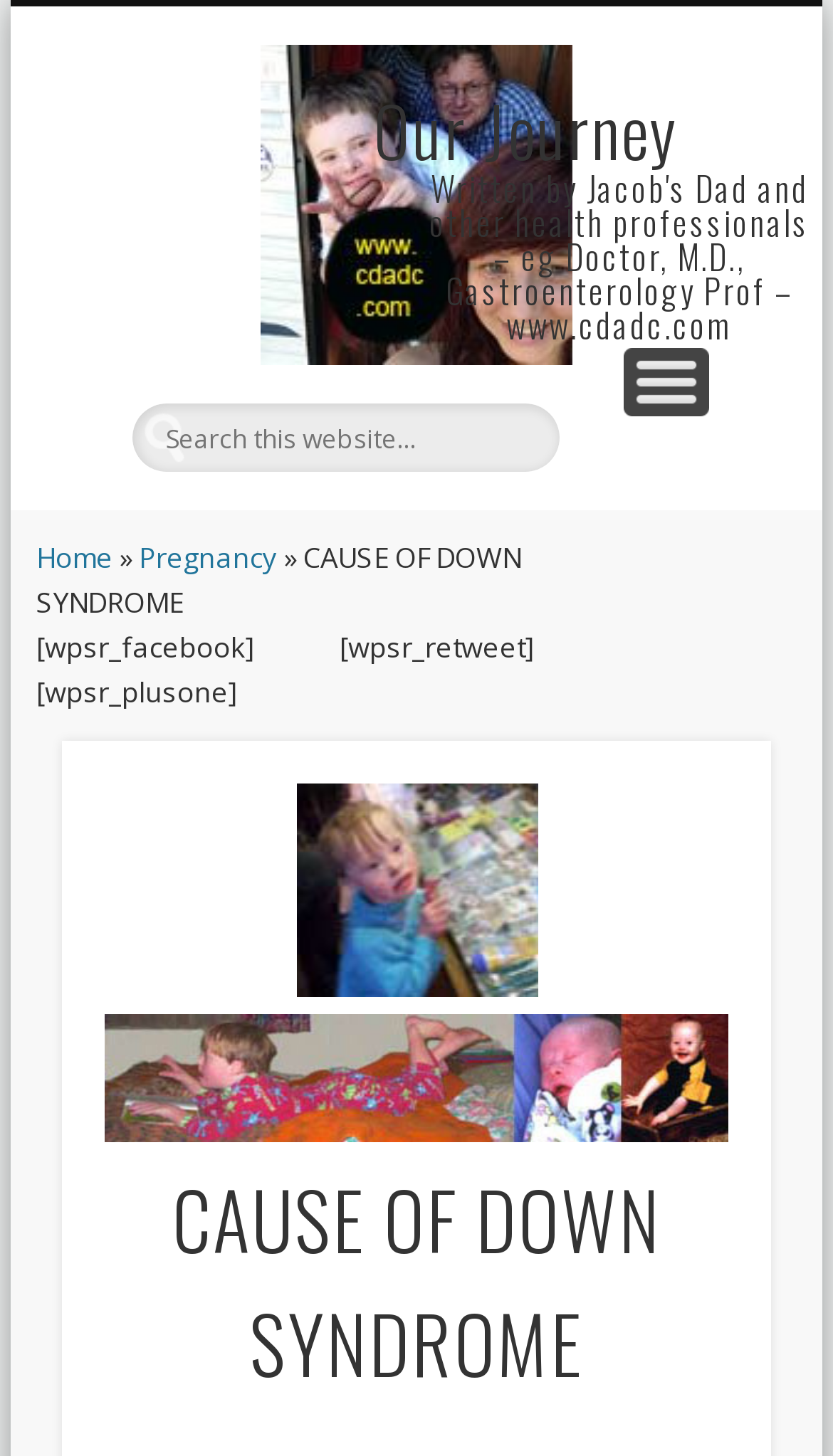Answer the question below using just one word or a short phrase: 
How many social media icons are on this webpage?

3